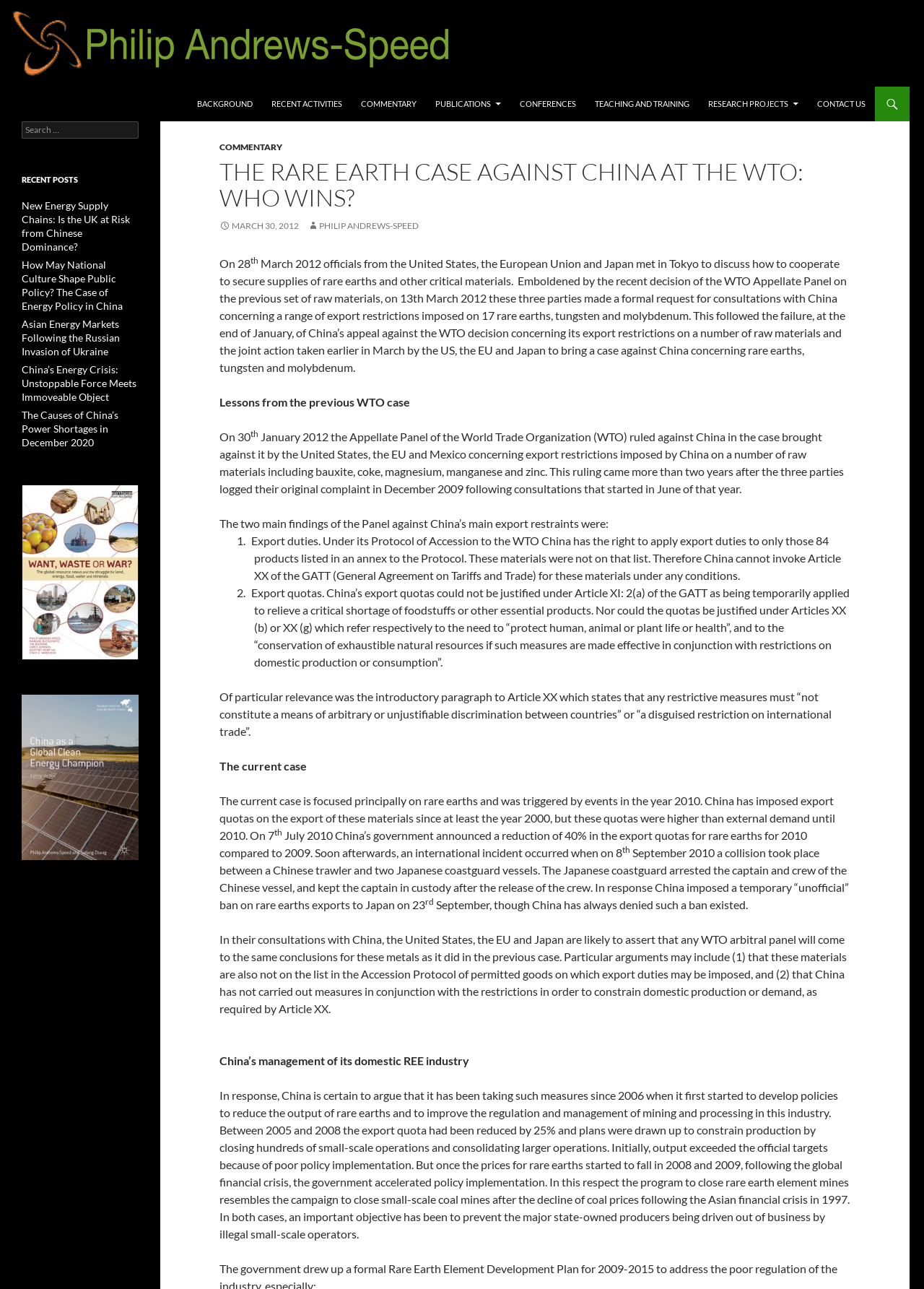Highlight the bounding box coordinates of the element you need to click to perform the following instruction: "View recent posts."

[0.023, 0.134, 0.15, 0.145]